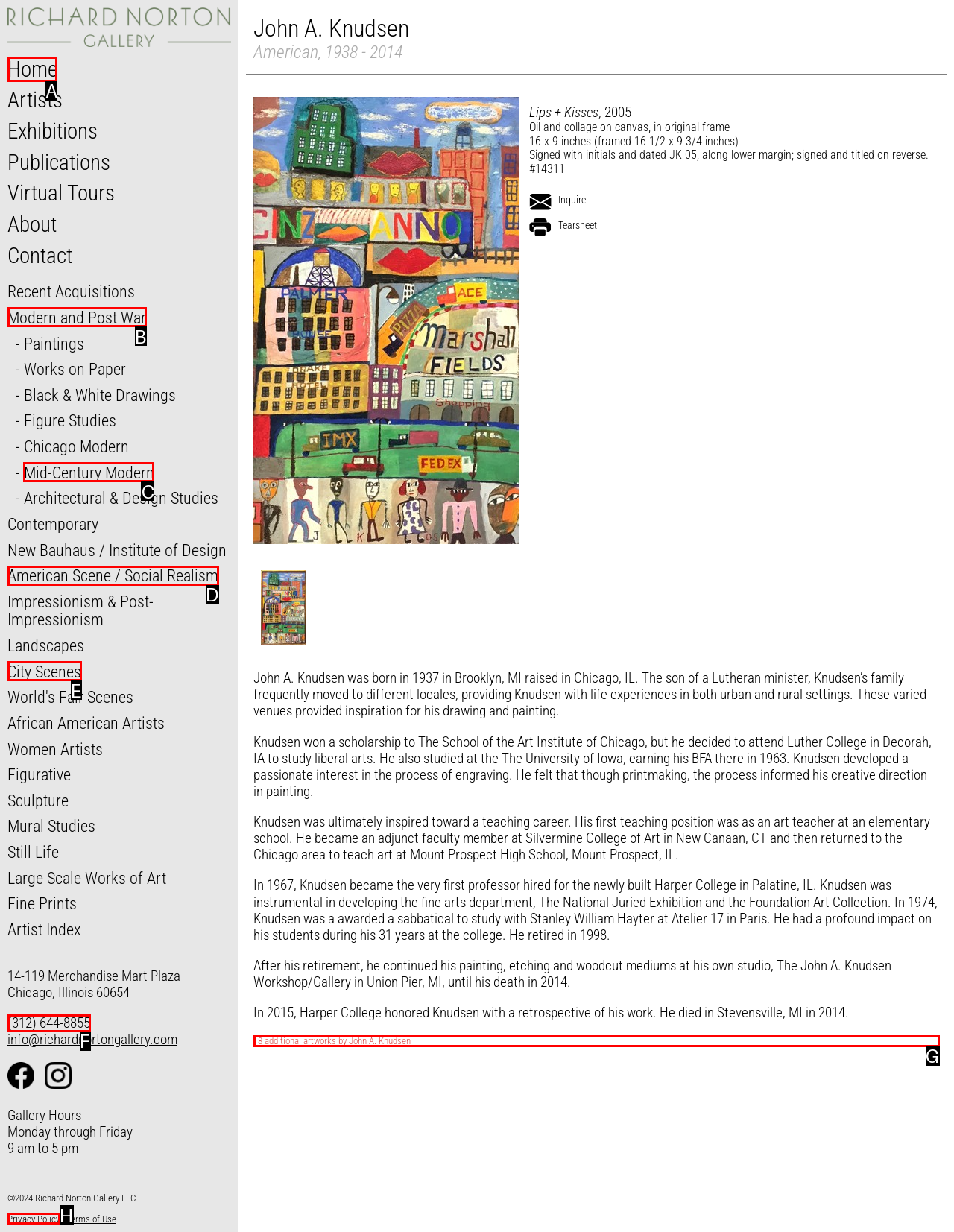For the task "Click on OSAP Phone Number", which option's letter should you click? Answer with the letter only.

None